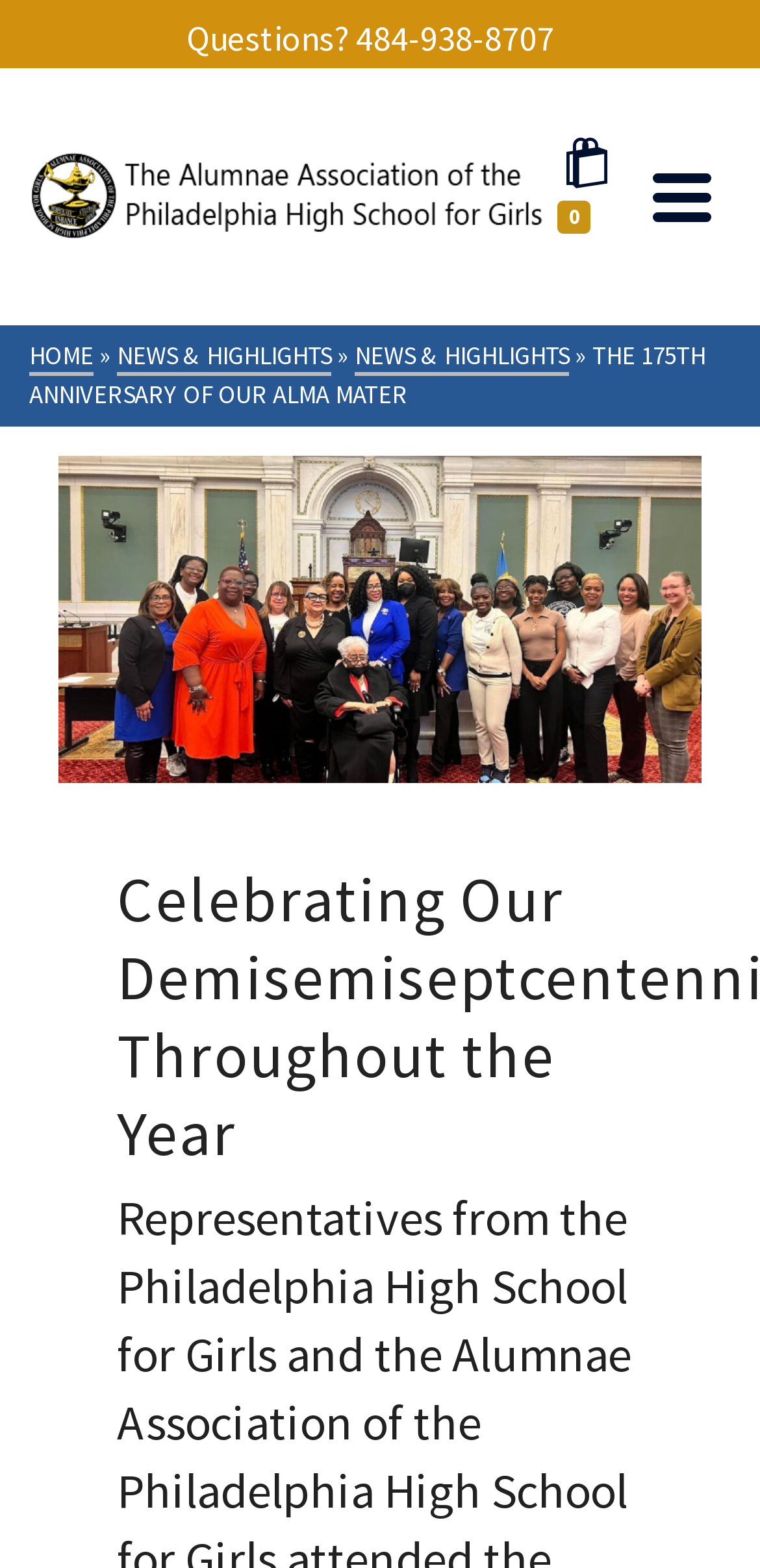What is the title of the article about the Philadelphia City Council?
Analyze the image and deliver a detailed answer to the question.

I found the title of the article by looking at the image element with the text 'Philadelphia City Council honors GHS 175th Anniversary' below the heading 'Celebrating Our Demisemiseptcentennial Throughout the Year'.